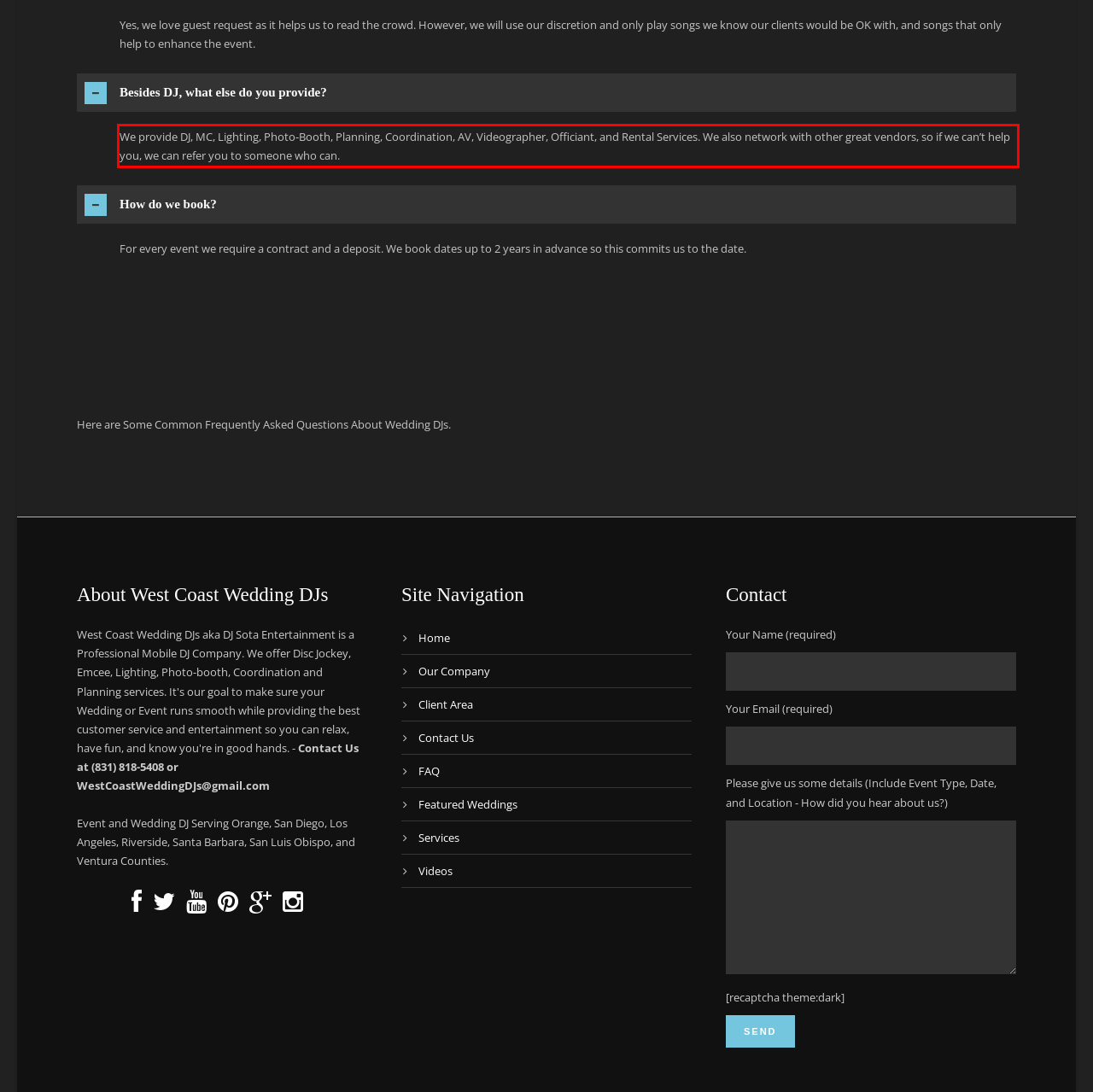Examine the webpage screenshot, find the red bounding box, and extract the text content within this marked area.

We provide DJ, MC, Lighting, Photo-Booth, Planning, Coordination, AV, Videographer, Officiant, and Rental Services. We also network with other great vendors, so if we can’t help you, we can refer you to someone who can.